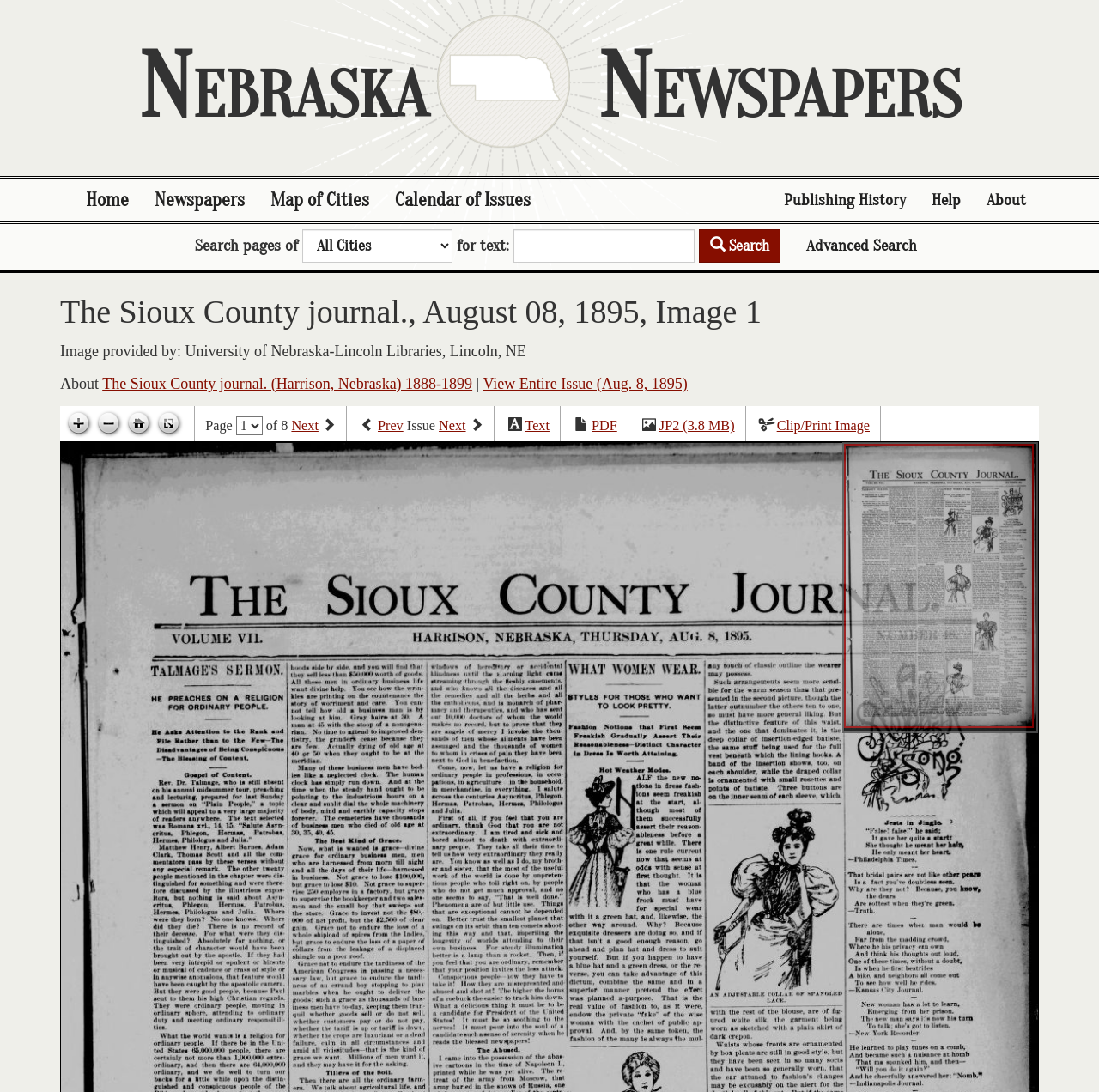Identify the bounding box for the element characterized by the following description: "Calendar of Issues".

[0.348, 0.164, 0.495, 0.203]